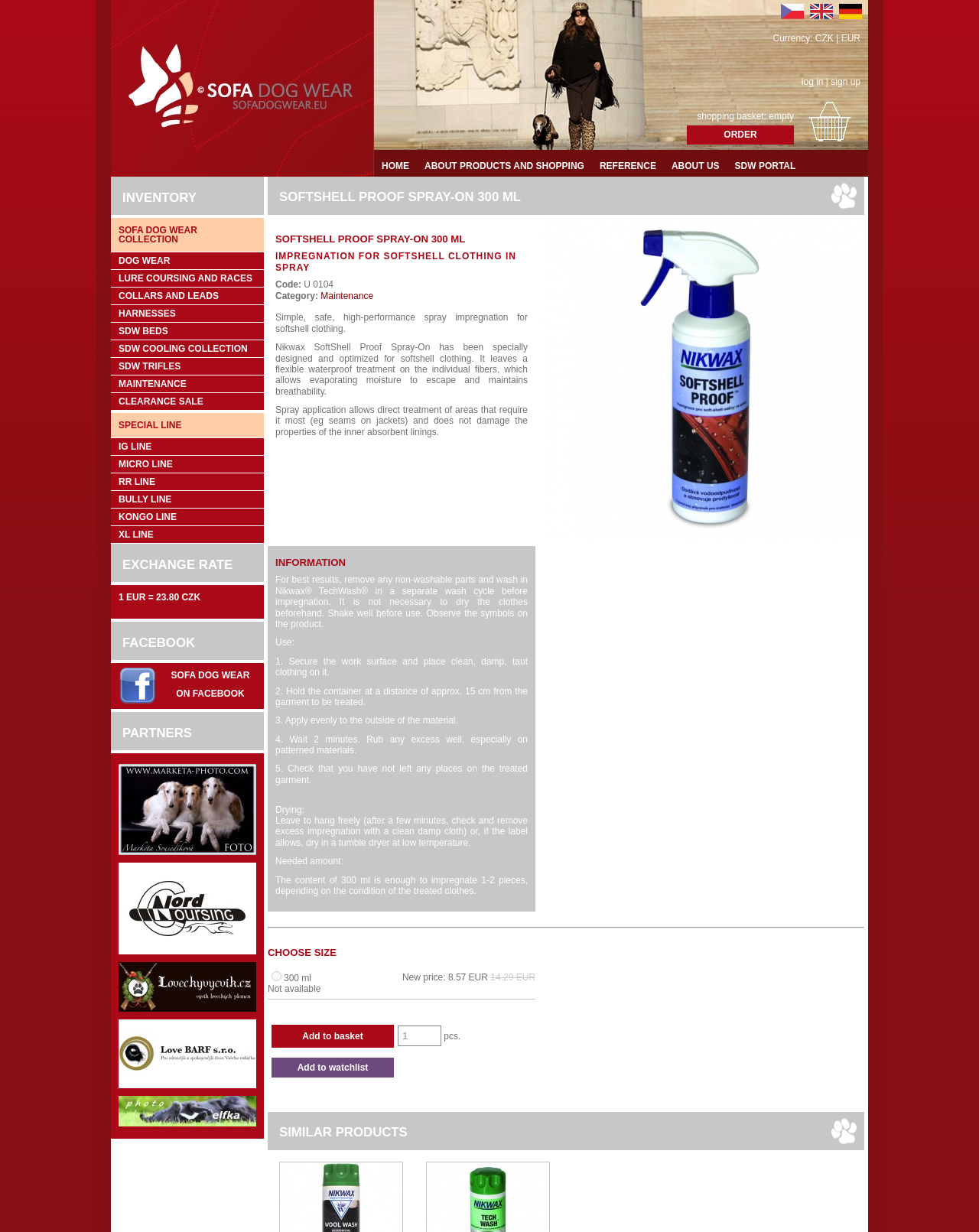Please identify the bounding box coordinates of the element's region that needs to be clicked to fulfill the following instruction: "Like a post". The bounding box coordinates should consist of four float numbers between 0 and 1, i.e., [left, top, right, bottom].

None